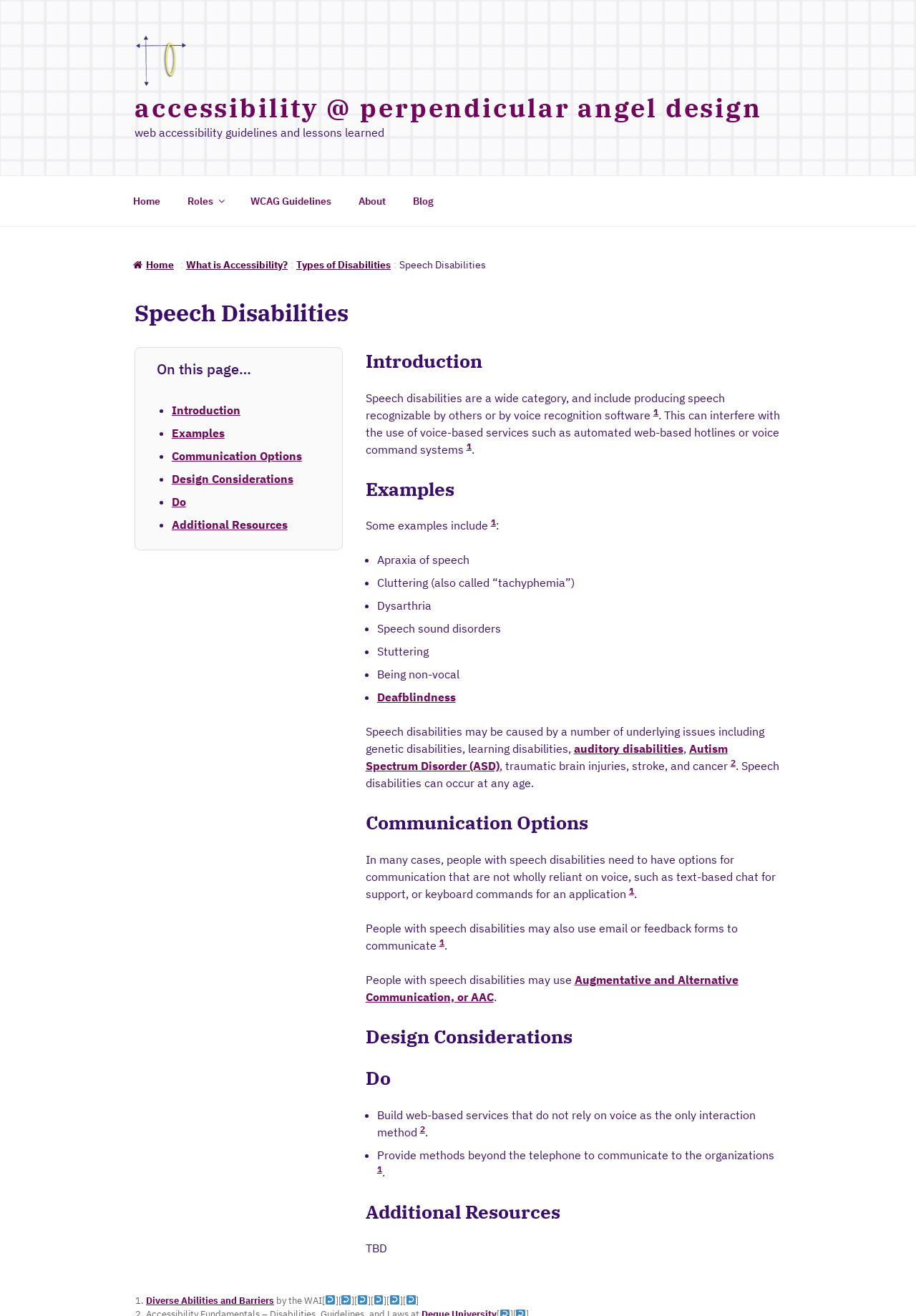Please specify the bounding box coordinates of the region to click in order to perform the following instruction: "Learn about 'Design Considerations' for speech disabilities".

[0.399, 0.777, 0.853, 0.798]